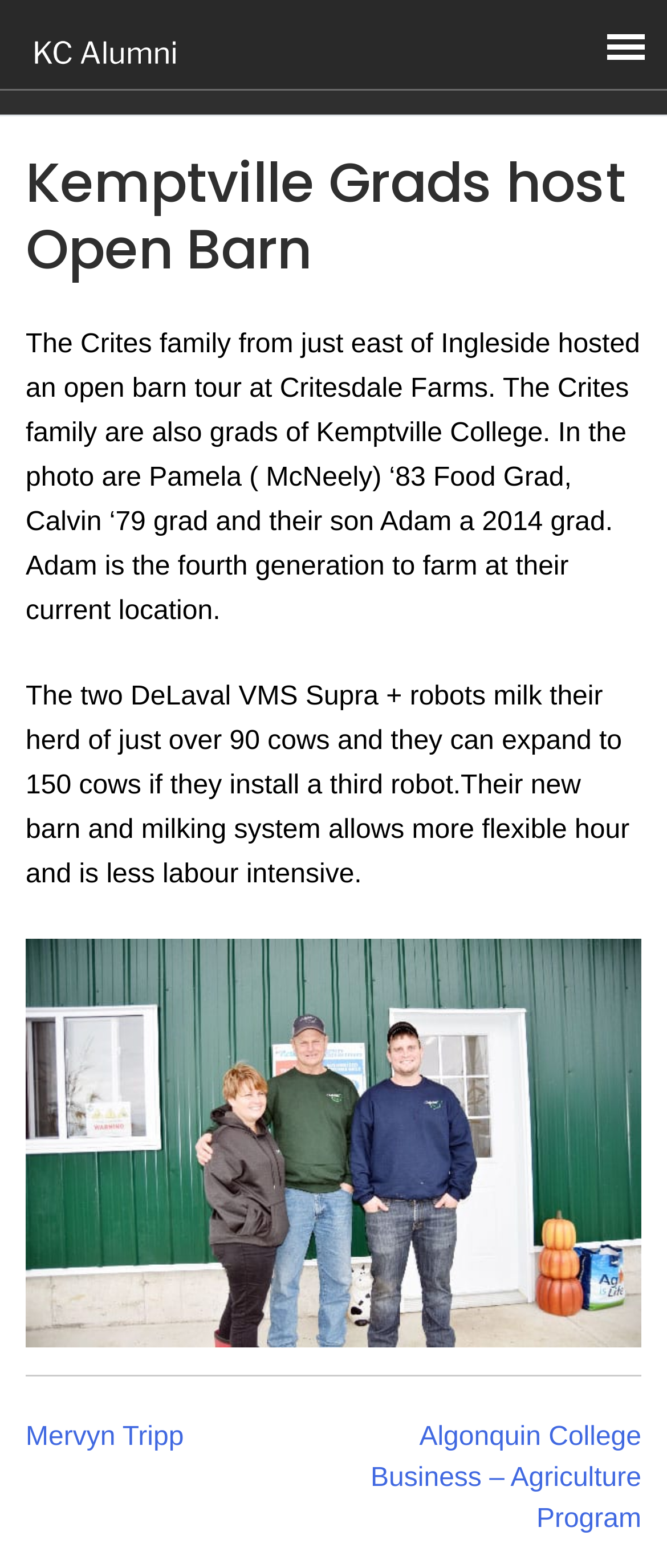Could you identify the text that serves as the heading for this webpage?

Kemptville Grads host Open Barn